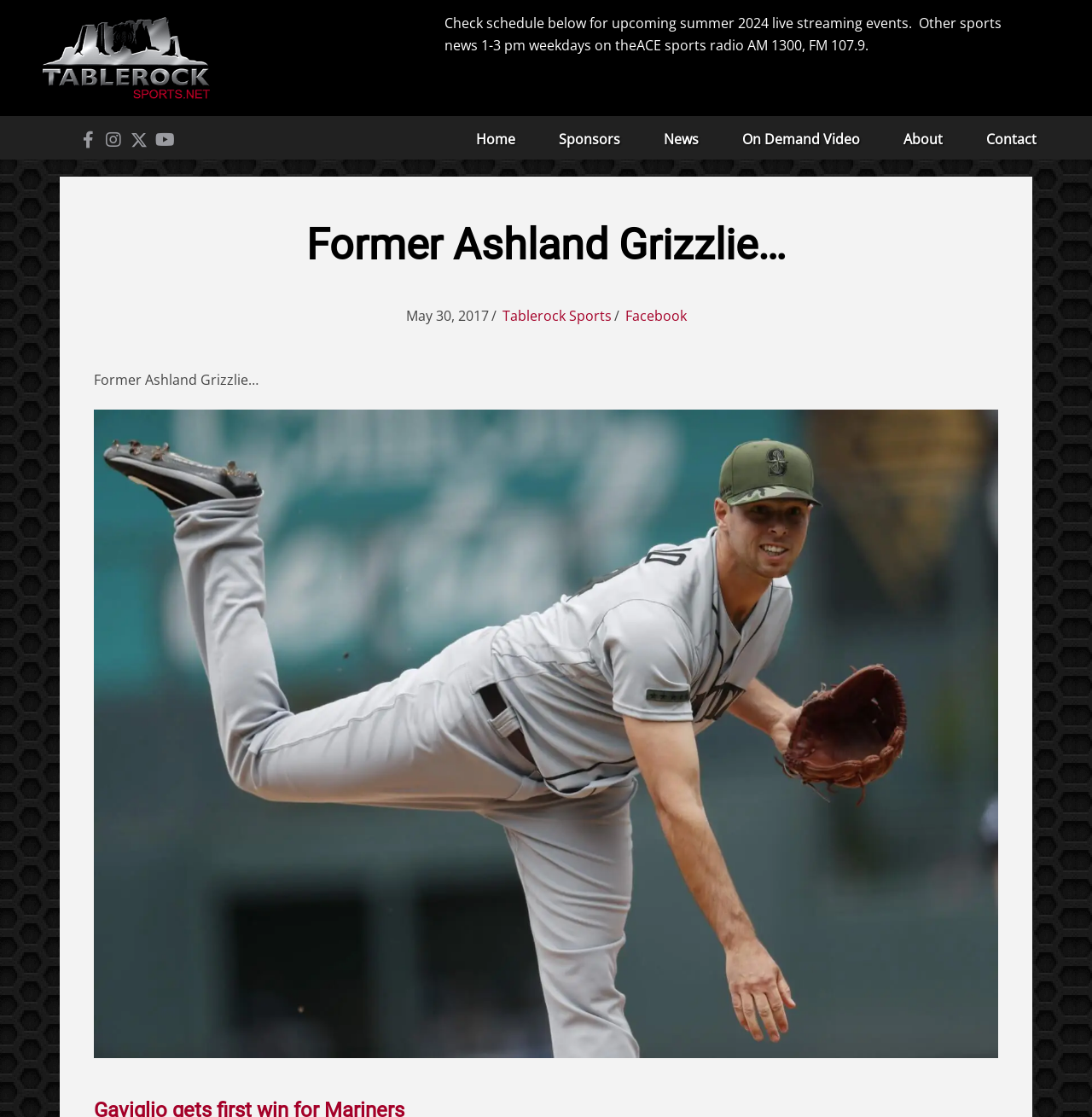Respond with a single word or short phrase to the following question: 
What is the purpose of the links at the top-right corner?

Social media links